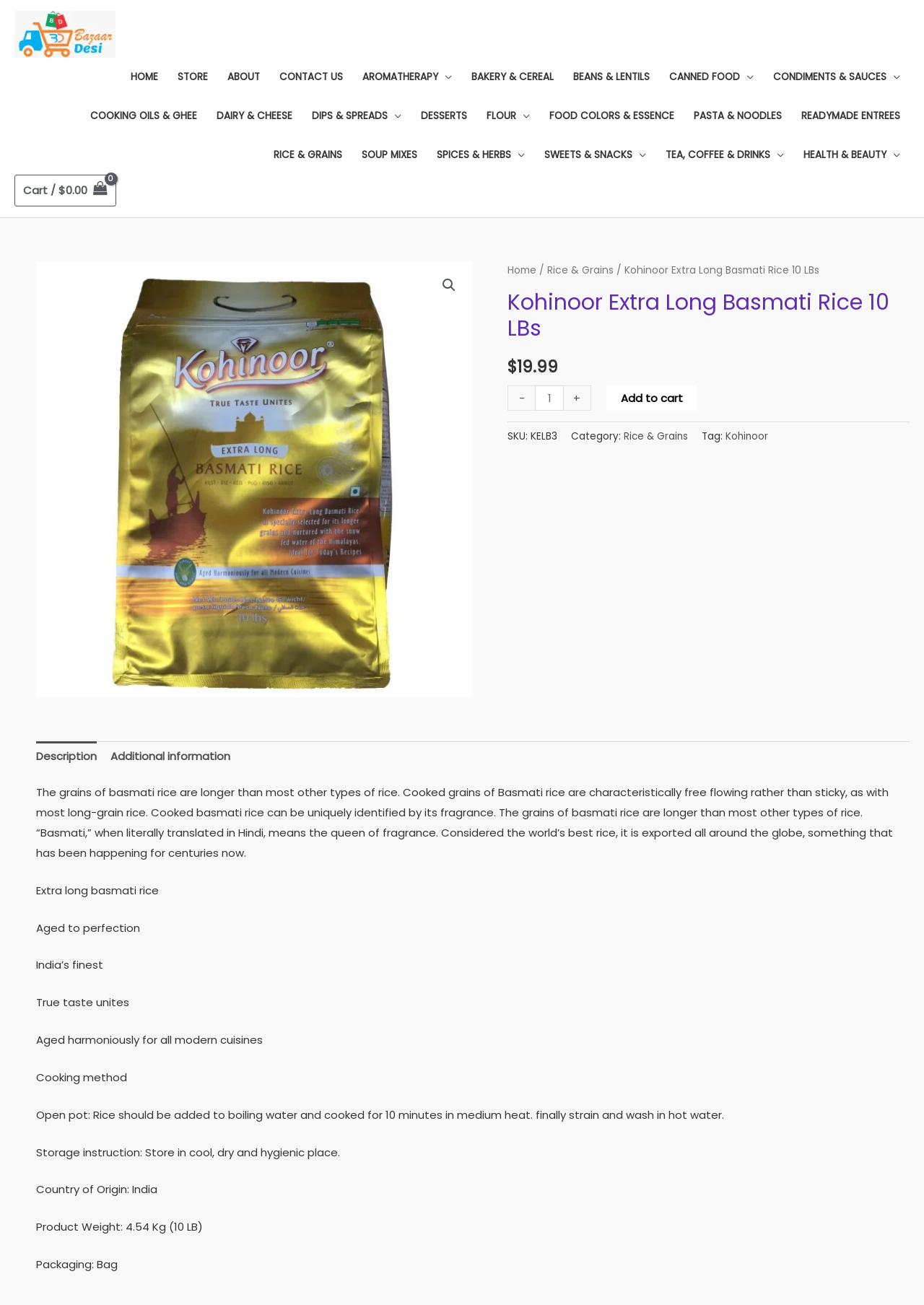Summarize the webpage with intricate details.

This webpage is about a product, Kohinoor Extra Long Basmati Rice 10 LBs, on an online store called "My Blog". At the top left corner, there is a logo of "My Blog" with a link to the homepage. Next to it, there is a navigation menu with various categories such as "HOME", "STORE", "ABOUT", "CONTACT US", and more.

On the top right corner, there is a link to view the shopping cart, which is currently empty. Below it, there is a search bar with a magnifying glass icon.

The main content of the page is about the product, Kohinoor Extra Long Basmati Rice 10 LBs. There is a breadcrumb navigation at the top, showing the path from the homepage to the current product page. Below it, there is a heading with the product name and a price of $19.99.

On the left side, there is a product image. Below the image, there is a section to select the product quantity, with a spin button and a "Add to cart" button. There is also a section showing the product details, including the SKU, category, and tags.

Below the product details, there is a tab list with two tabs: "Description" and "Additional information". The "Description" tab is currently selected, showing a detailed description of the product, including its features, cooking method, storage instructions, and product weight.

The webpage has a clean and organized layout, making it easy to navigate and find the necessary information about the product.